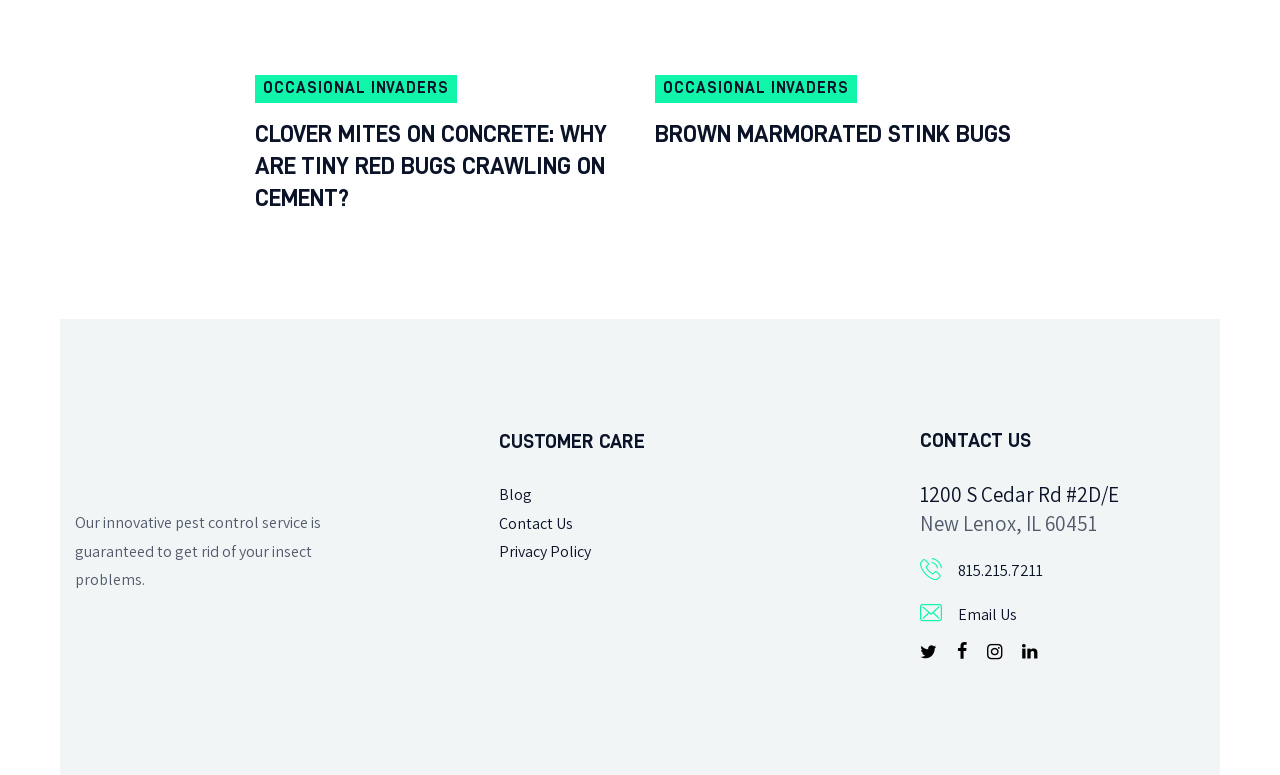Provide your answer in one word or a succinct phrase for the question: 
What are the topics discussed on the webpage?

Clover mites, Brown marmorated stink bugs